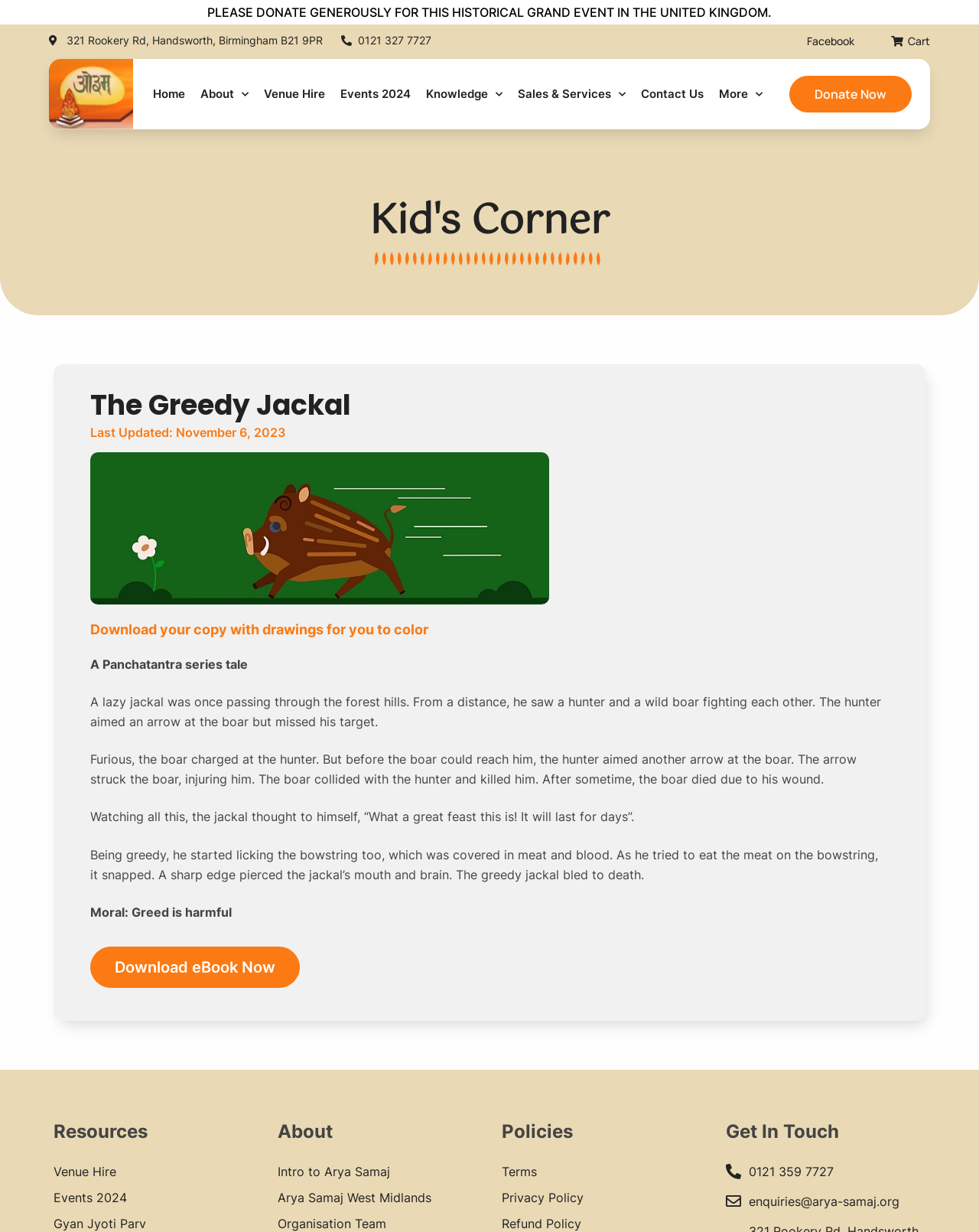What is the moral of the story?
Give a detailed and exhaustive answer to the question.

I found the moral of the story by reading the static text element with the bounding box coordinates [0.092, 0.734, 0.237, 0.747], which contains the text 'Moral: Greed is harmful'.